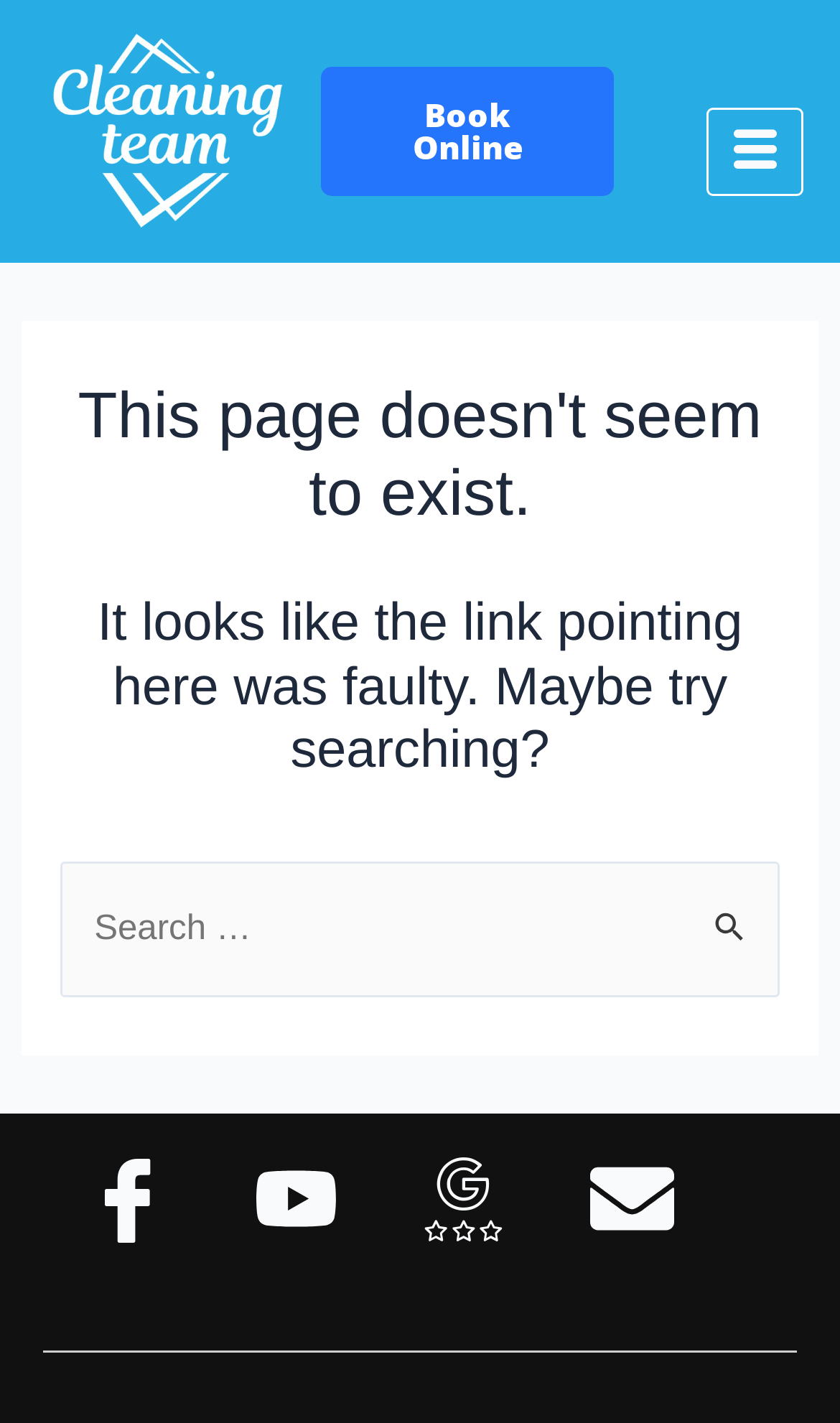What is the principal heading displayed on the webpage?

This page doesn't seem to exist.